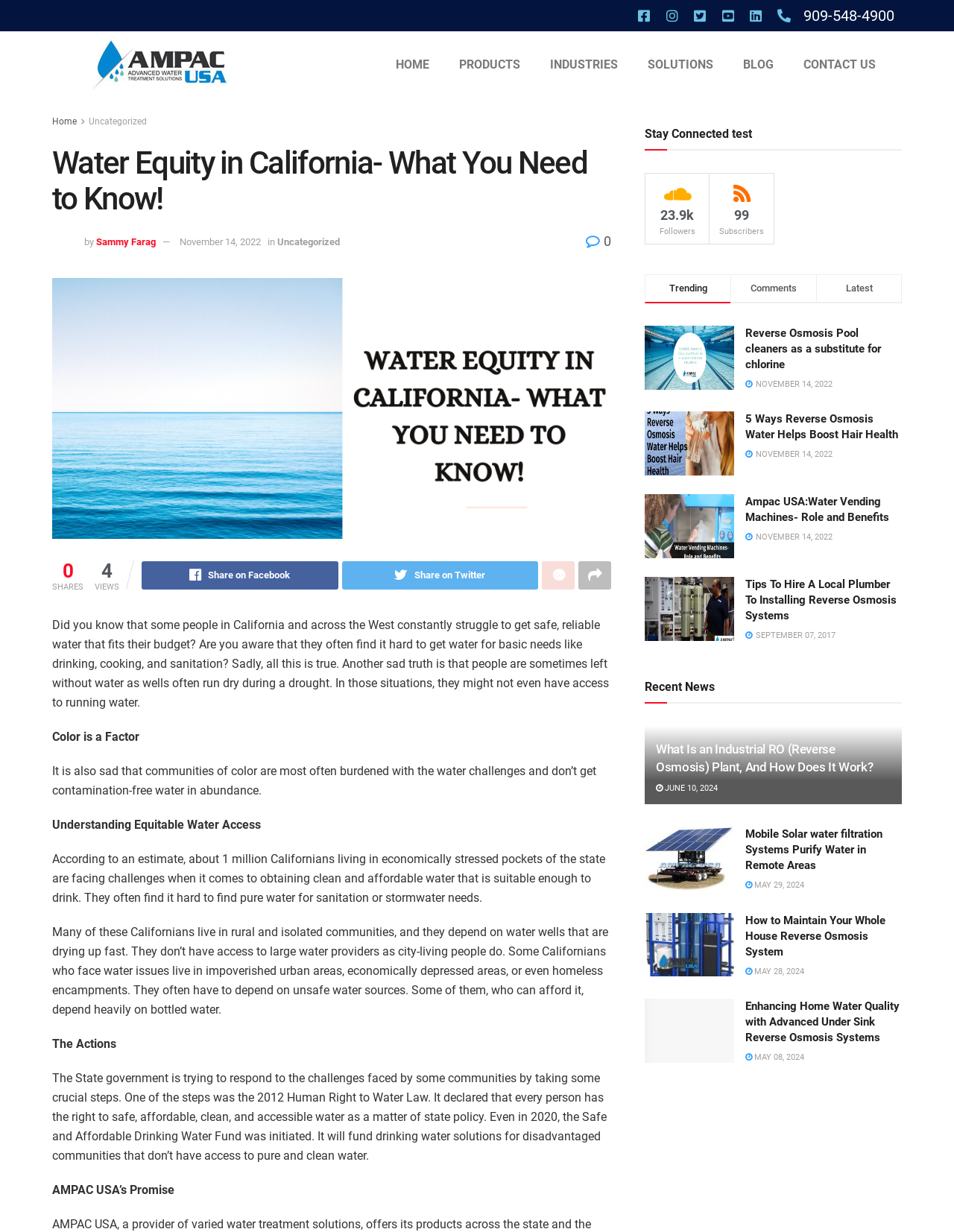Locate the bounding box coordinates of the area you need to click to fulfill this instruction: 'Click on the 'CONTACT US' link'. The coordinates must be in the form of four float numbers ranging from 0 to 1: [left, top, right, bottom].

[0.827, 0.039, 0.934, 0.067]